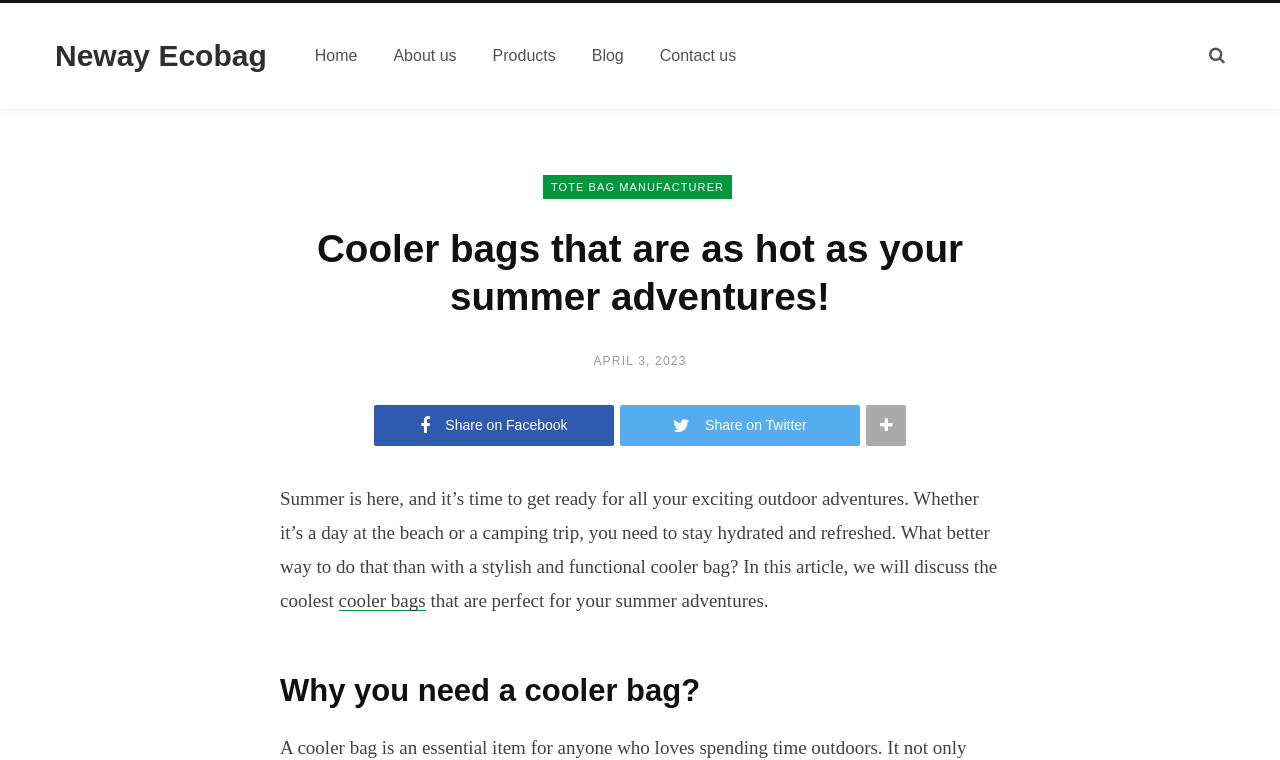Please identify the bounding box coordinates of the area I need to click to accomplish the following instruction: "Click on the 'Home' link at the top menu".

None